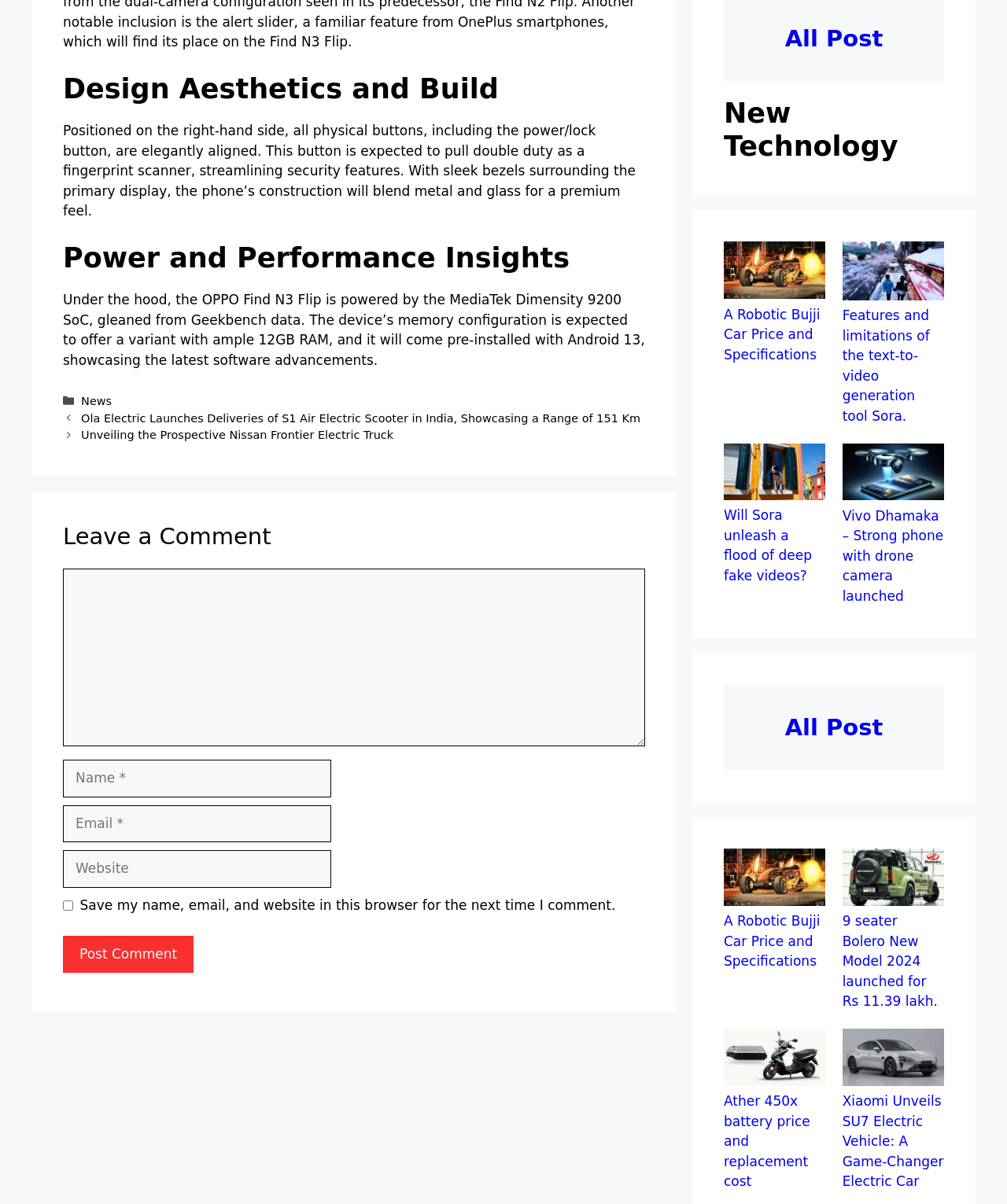Return the bounding box coordinates of the UI element that corresponds to this description: "name="submit" value="Post Comment"". The coordinates must be given as four float numbers in the range of 0 and 1, [left, top, right, bottom].

[0.062, 0.777, 0.192, 0.808]